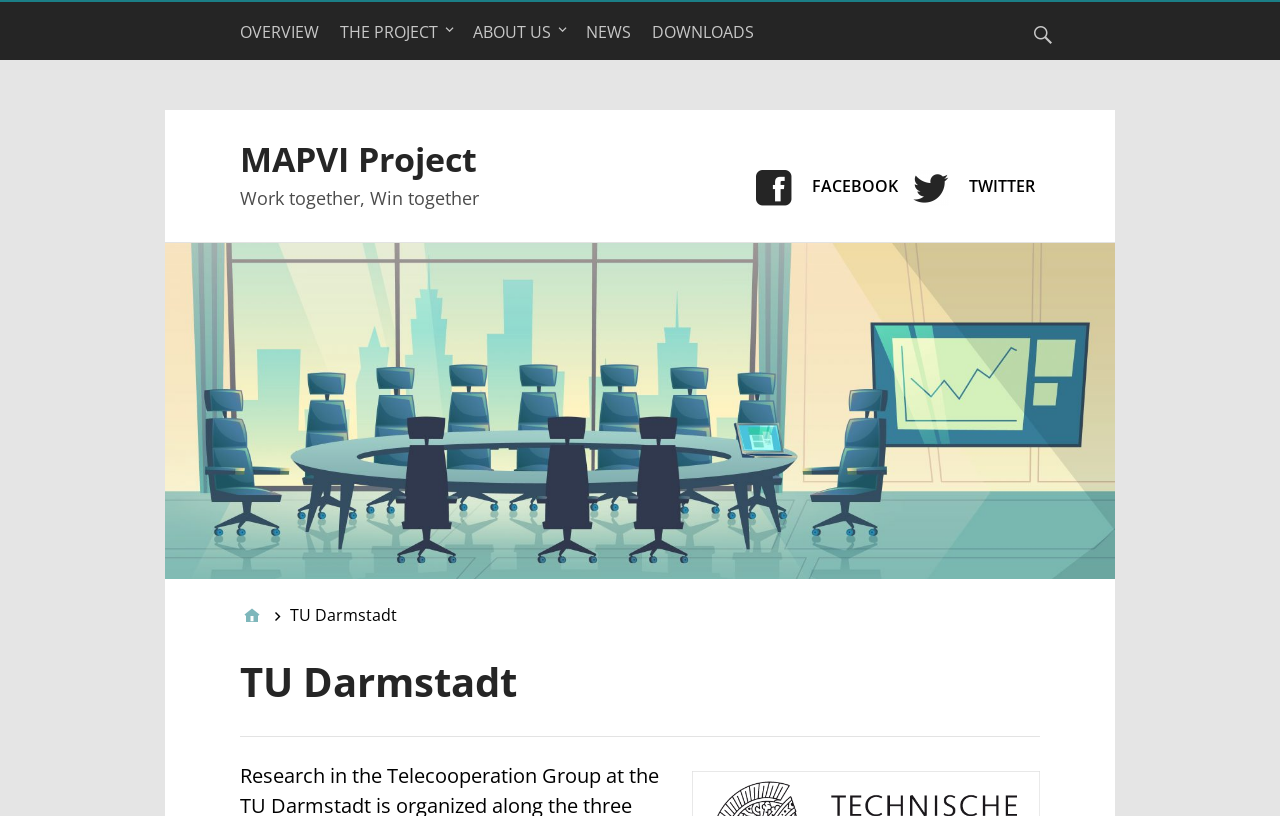Locate the bounding box coordinates of the element that should be clicked to fulfill the instruction: "Click on the 'See All' link".

None